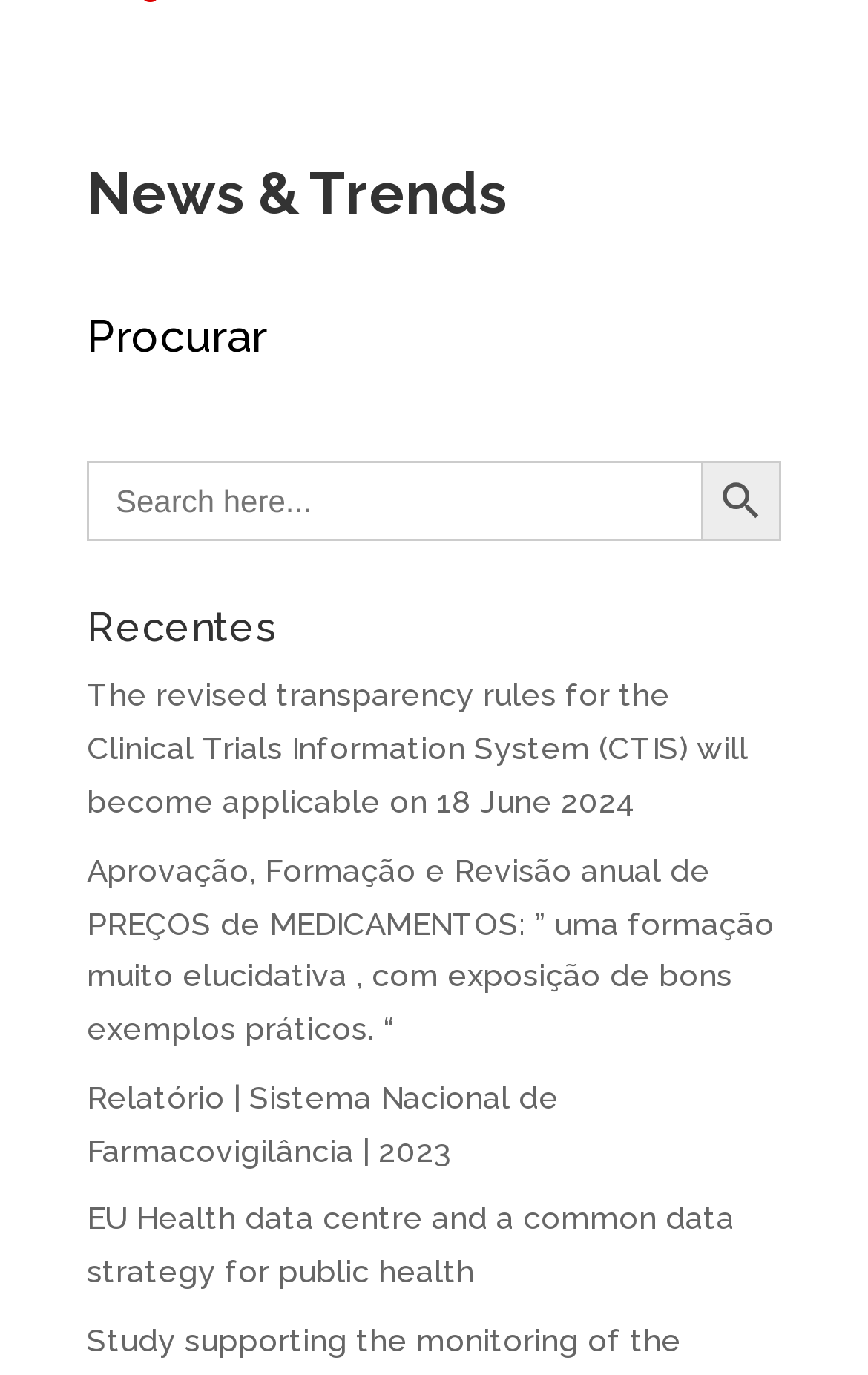How many links are under 'Recentes'?
With the help of the image, please provide a detailed response to the question.

There are four links under the 'Recentes' heading, which are 'The revised transparency rules for the Clinical Trials Information System (CTIS) will become applicable on 18 June 2024', 'Aprovação, Formação e Revisão anual de PREÇOS de MEDICAMENTOS: ” uma formação muito elucidativa, com exposição de bons exemplos práticos. “', 'Relatório | Sistema Nacional de Farmacovigilância | 2023', and 'EU Health data centre and a common data strategy for public health'.